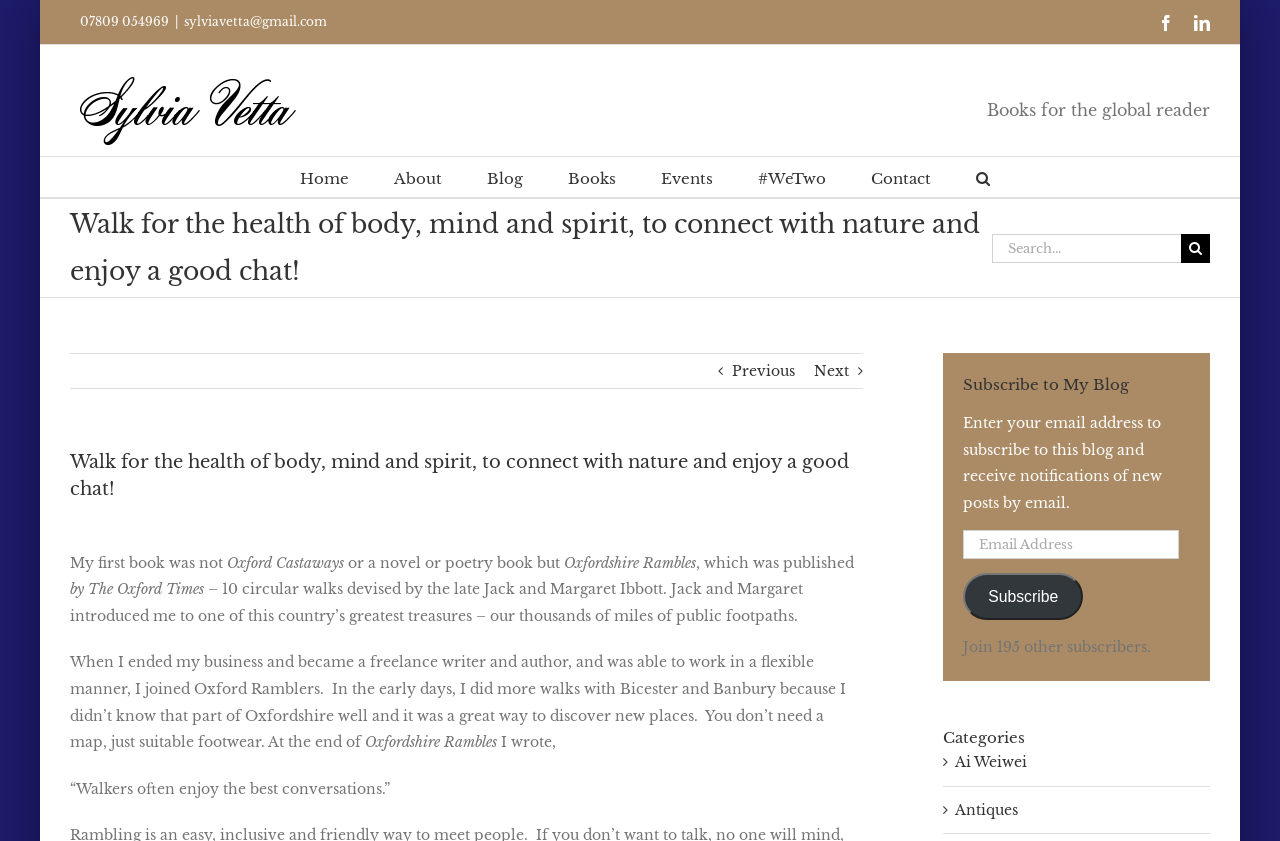What is the title of the first book mentioned?
Please provide a single word or phrase in response based on the screenshot.

Oxfordshire Rambles